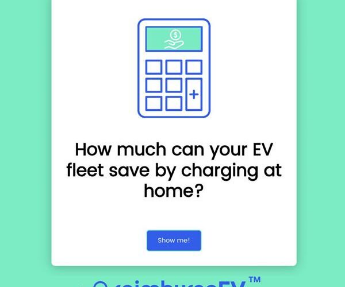Please answer the following question using a single word or phrase: 
What is the label on the blue button below the calculator?

Show me!